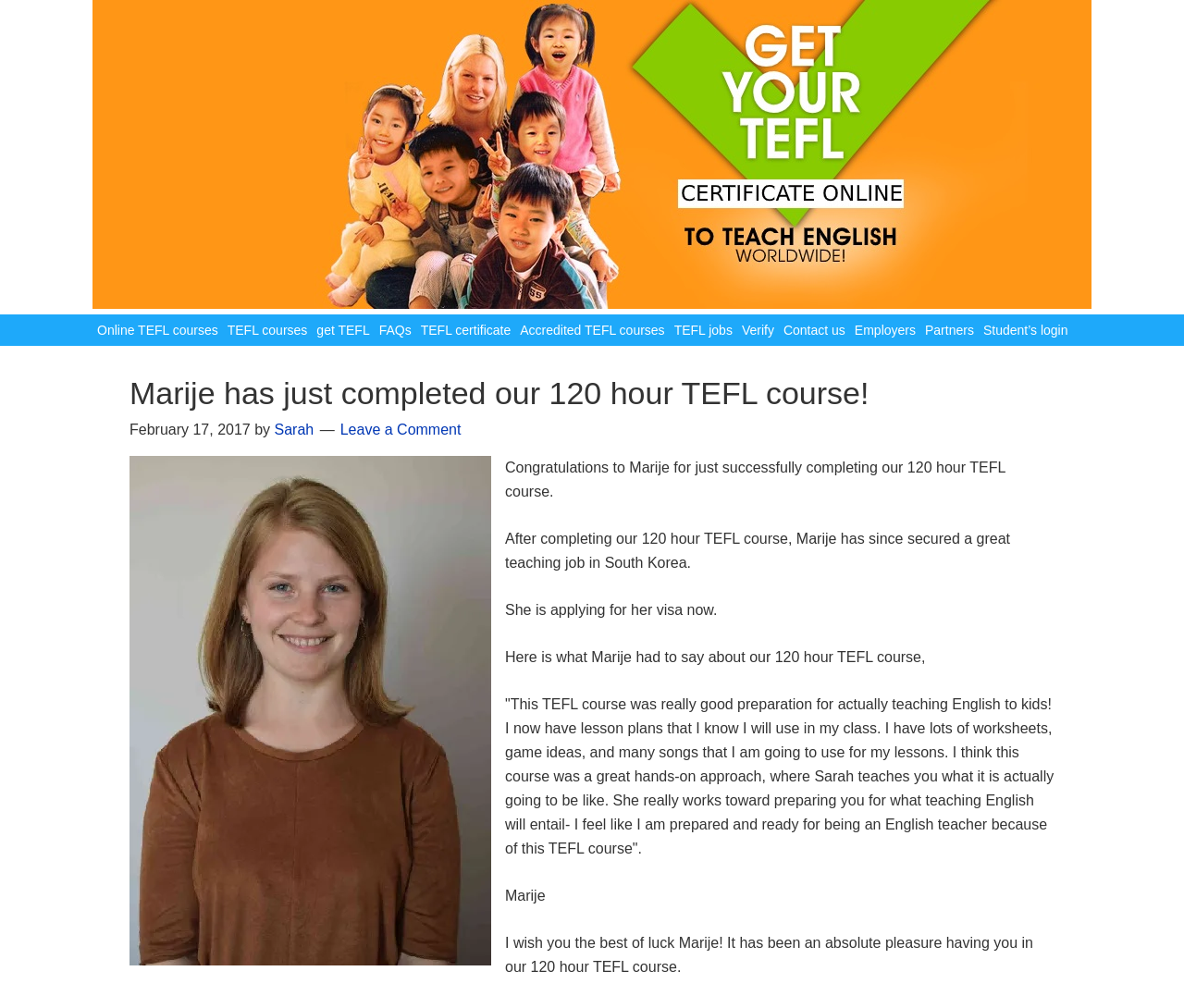Find the bounding box coordinates of the clickable element required to execute the following instruction: "Read Marije's comment". Provide the coordinates as four float numbers between 0 and 1, i.e., [left, top, right, bottom].

[0.427, 0.69, 0.89, 0.849]